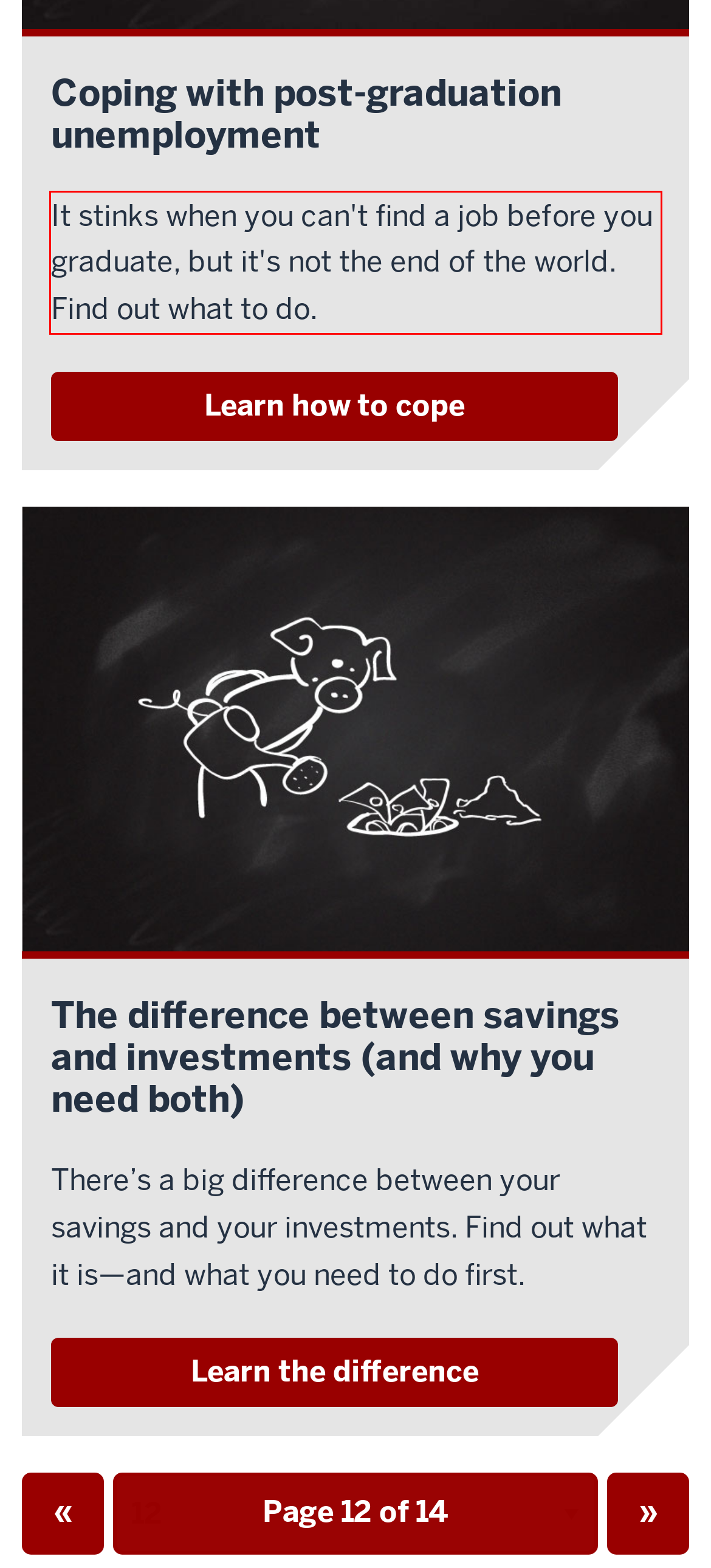You have a screenshot of a webpage with a red bounding box. Use OCR to generate the text contained within this red rectangle.

It stinks when you can't find a job before you graduate, but it's not the end of the world. Find out what to do.